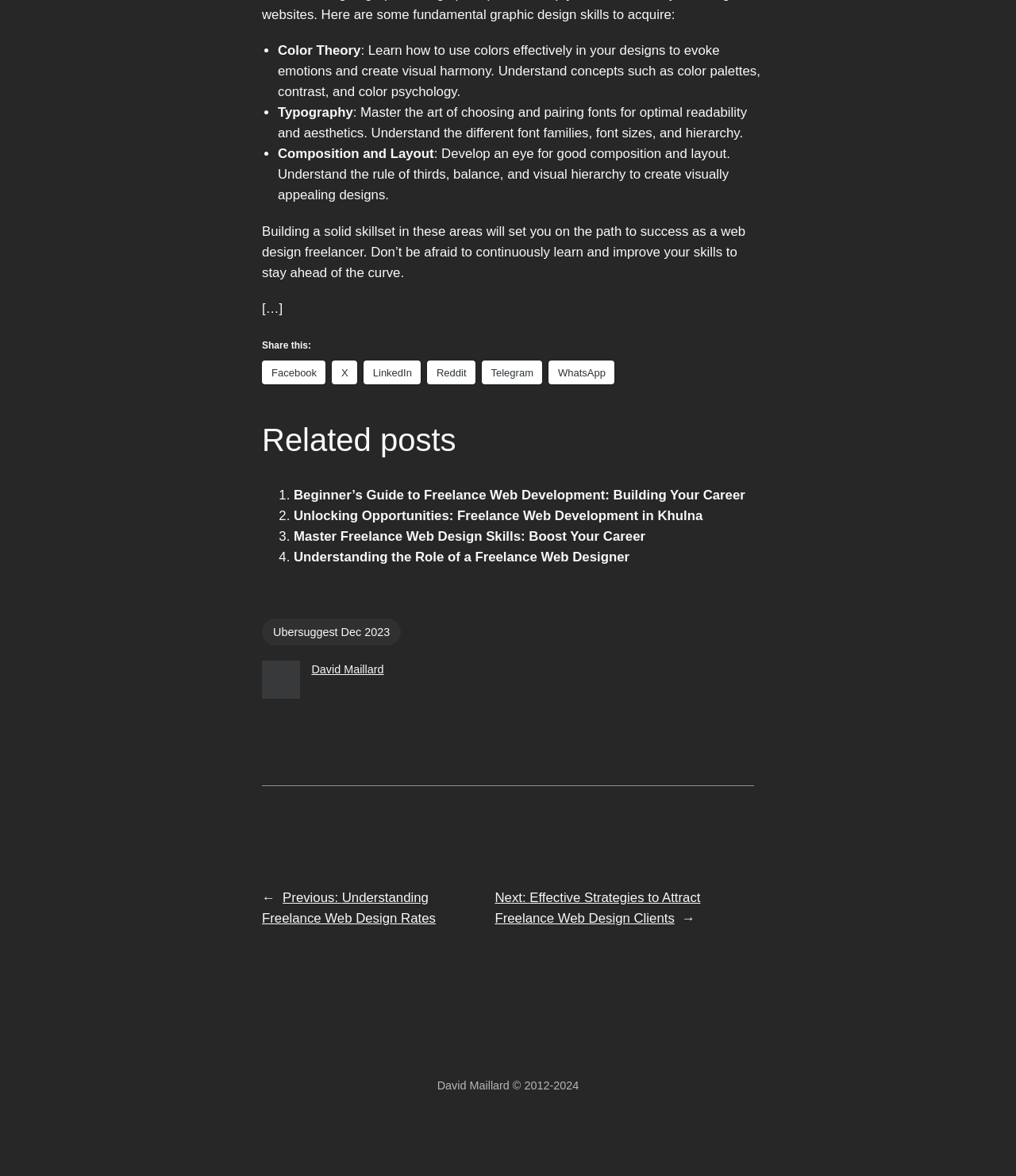What is the main topic of this webpage?
Kindly give a detailed and elaborate answer to the question.

Based on the content of the webpage, it appears to be discussing various aspects of web design, including color theory, typography, and composition and layout. The text also mentions the importance of building a solid skillset in these areas for success as a web design freelancer.